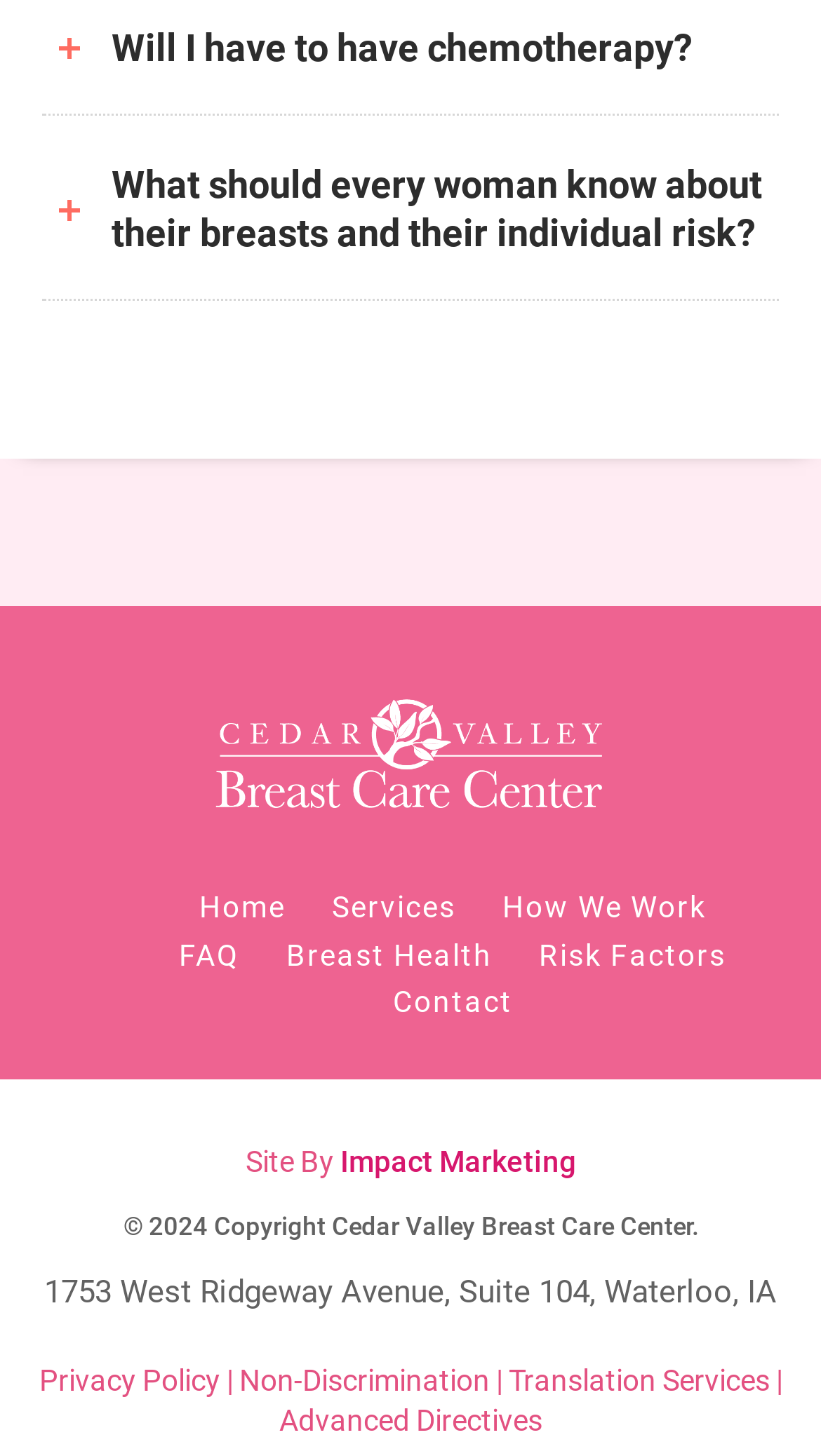Please pinpoint the bounding box coordinates for the region I should click to adhere to this instruction: "Visit 'FAQ'".

[0.195, 0.624, 0.315, 0.687]